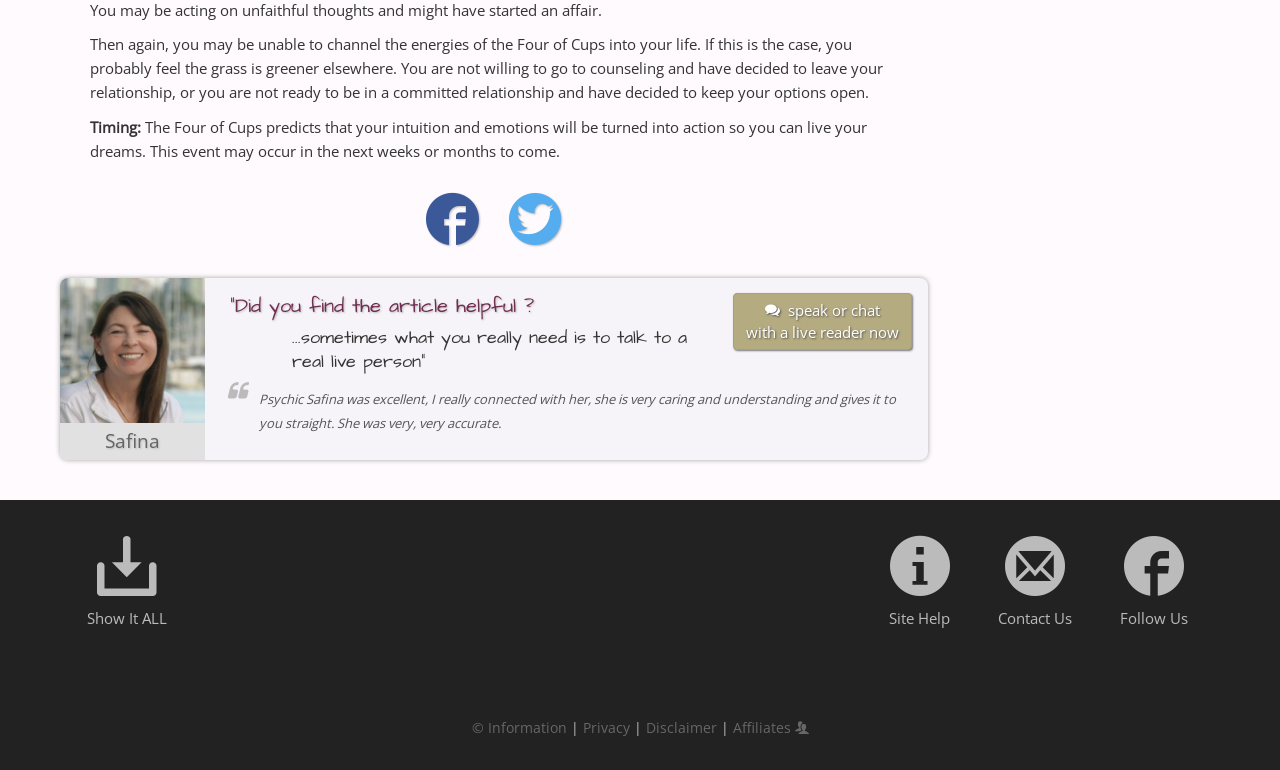Using the details from the image, please elaborate on the following question: What is the topic of the article?

The topic of the article can be determined by reading the static text elements, specifically the first element [332] which mentions 'Then again, you may be unable to channel the energies of the Four of Cups into your life.' This suggests that the article is discussing the Four of Cups, a tarot card.